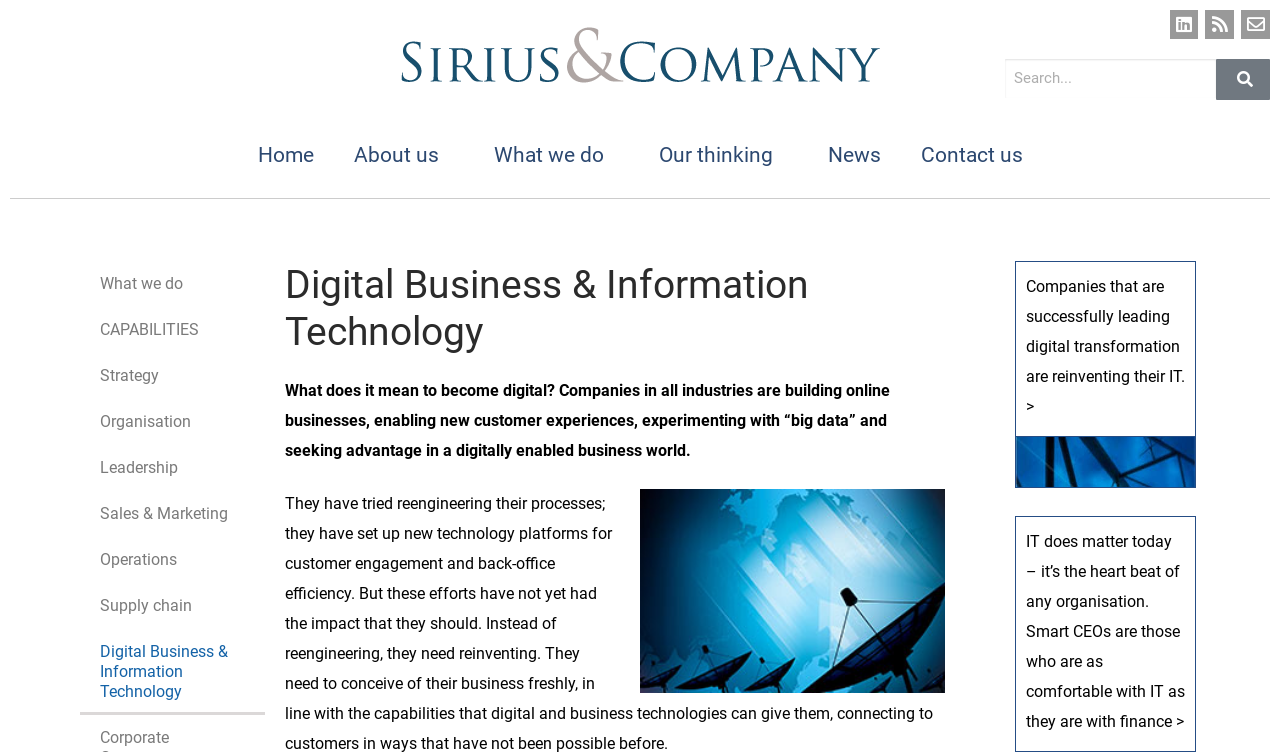Please identify the bounding box coordinates of the element that needs to be clicked to execute the following command: "Search for something". Provide the bounding box using four float numbers between 0 and 1, formatted as [left, top, right, bottom].

[0.785, 0.078, 0.992, 0.133]